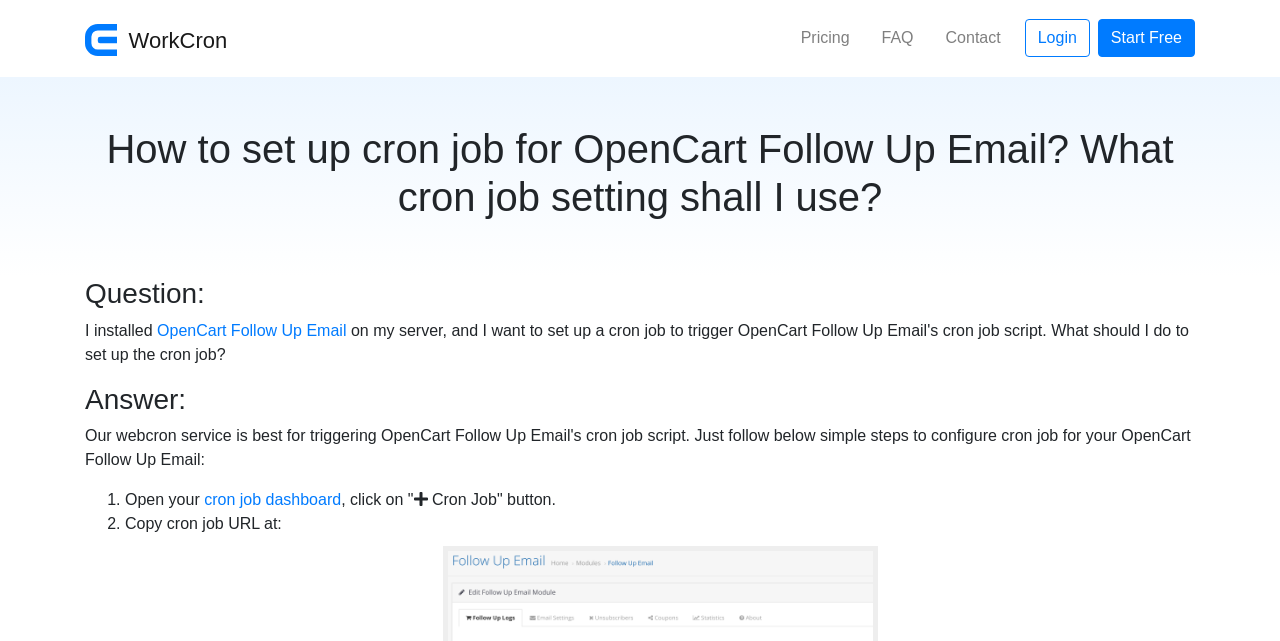Determine the main heading text of the webpage.

How to set up cron job for OpenCart Follow Up Email? What cron job setting shall I use?